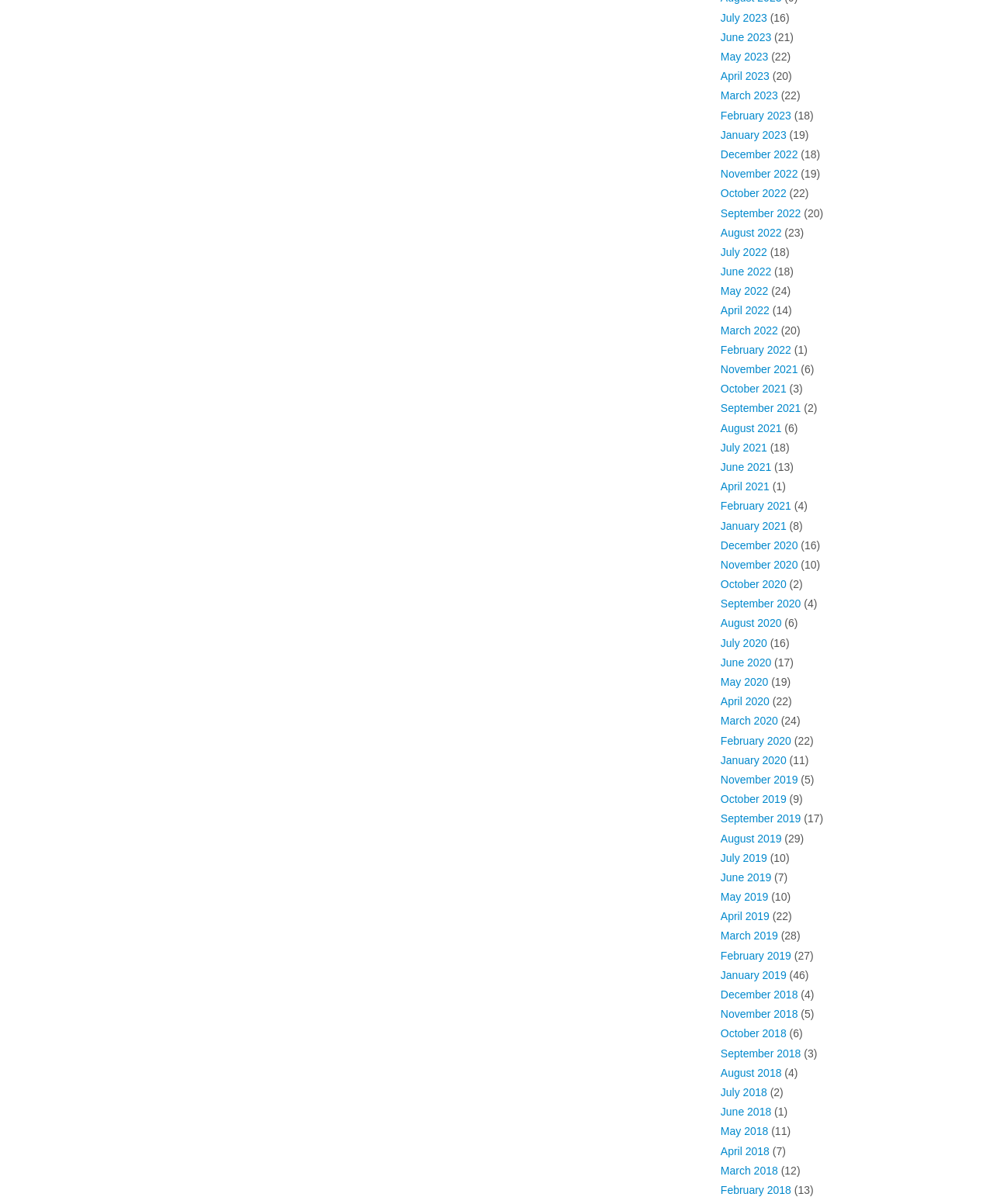Determine the bounding box coordinates of the region I should click to achieve the following instruction: "View May 2023". Ensure the bounding box coordinates are four float numbers between 0 and 1, i.e., [left, top, right, bottom].

[0.726, 0.042, 0.774, 0.052]